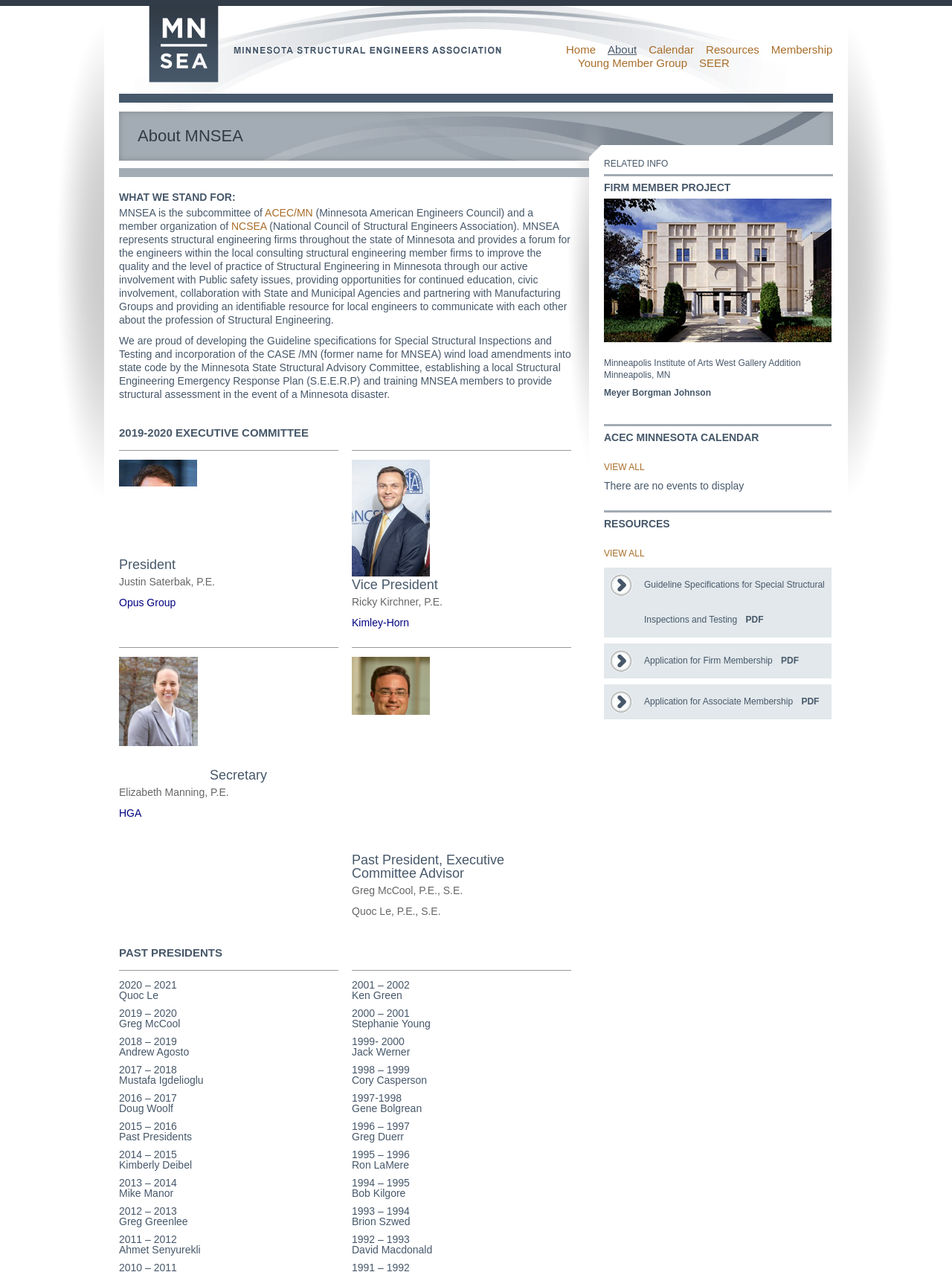Please reply with a single word or brief phrase to the question: 
What is SEER?

Structural Engineering Emergency Response Plan